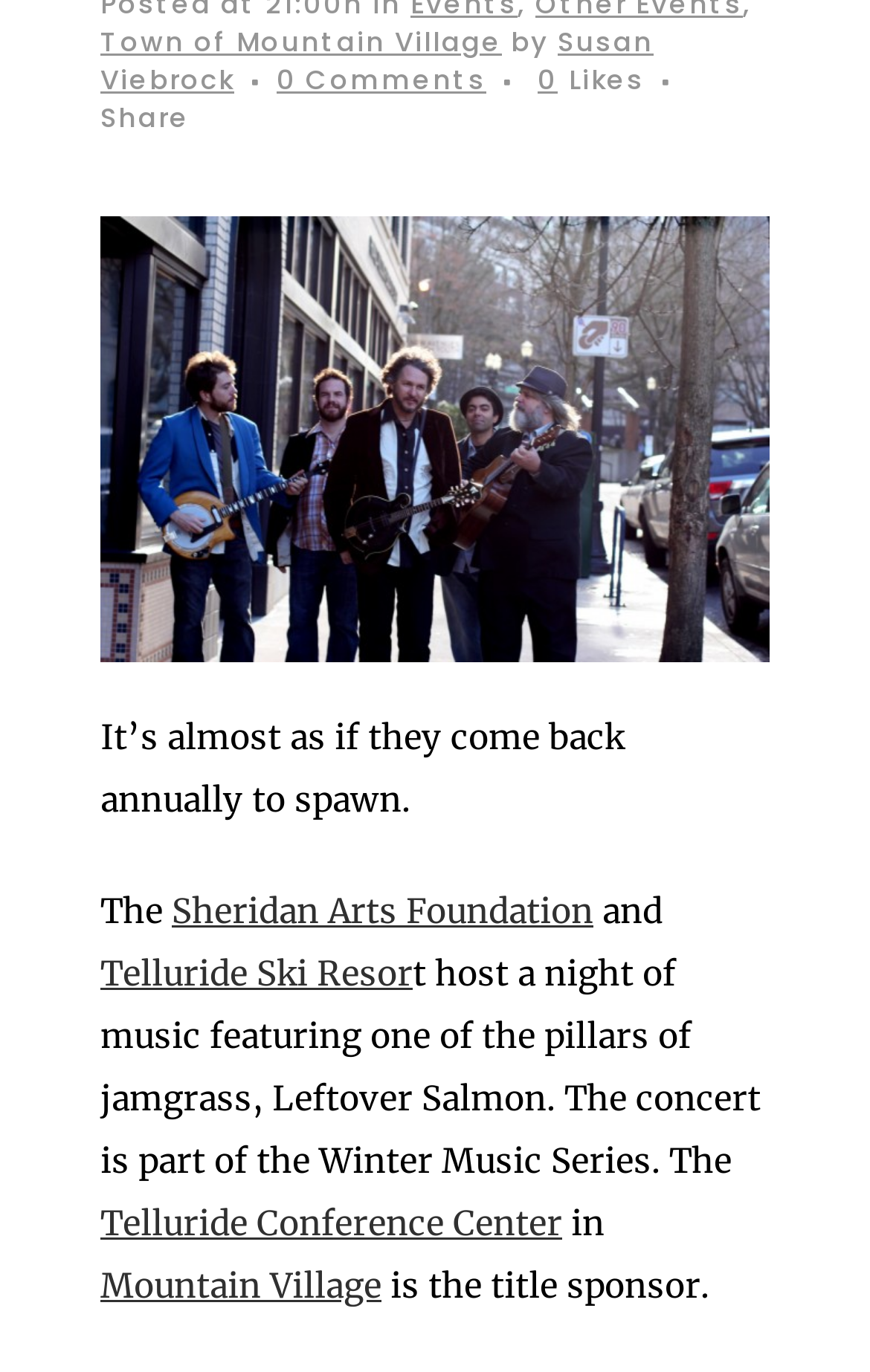Give a short answer to this question using one word or a phrase:
What is the name of the band performing at the concert?

Leftover Salmon